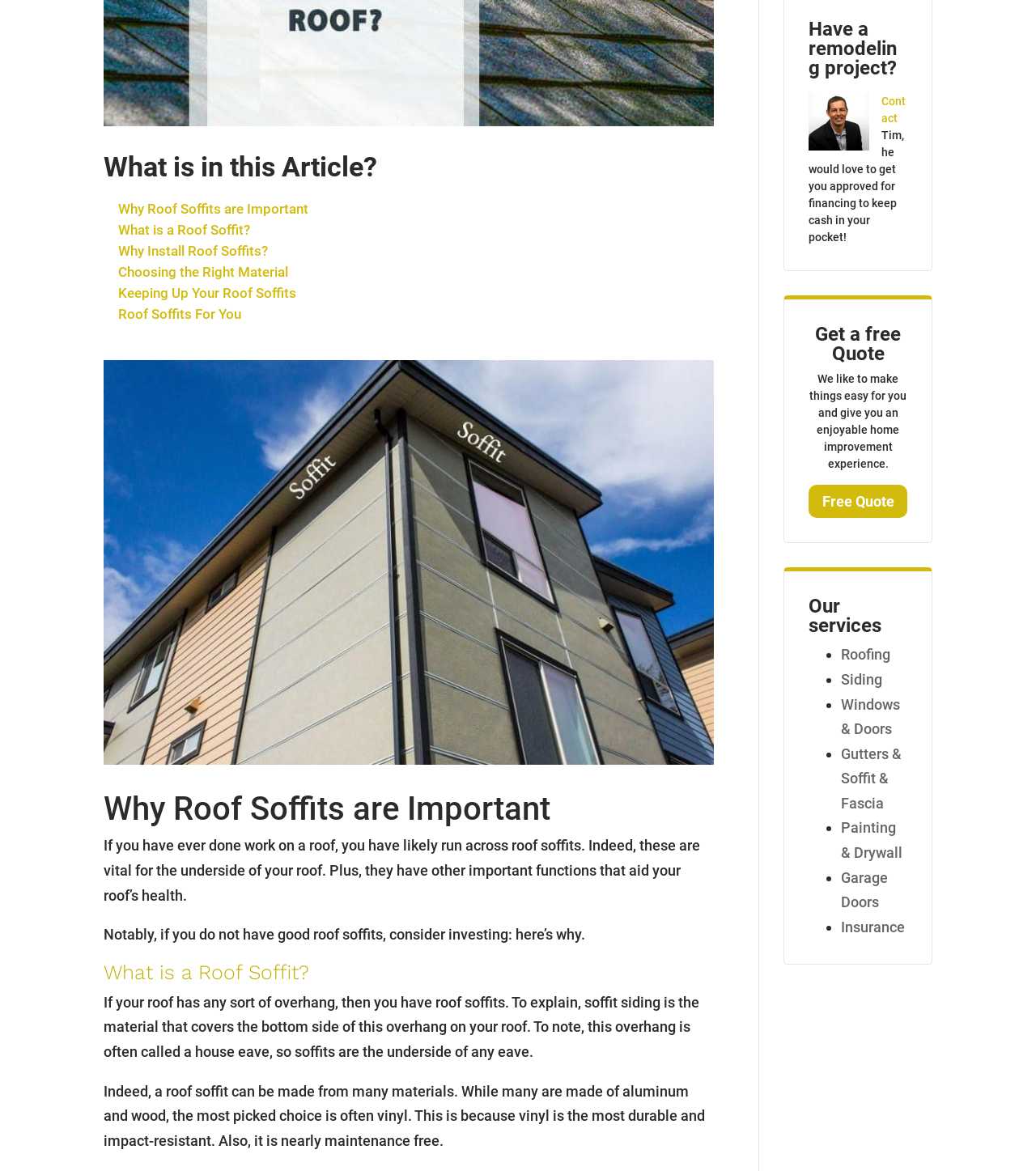Find the bounding box coordinates corresponding to the UI element with the description: "Painting & Drywall". The coordinates should be formatted as [left, top, right, bottom], with values as floats between 0 and 1.

[0.812, 0.7, 0.871, 0.735]